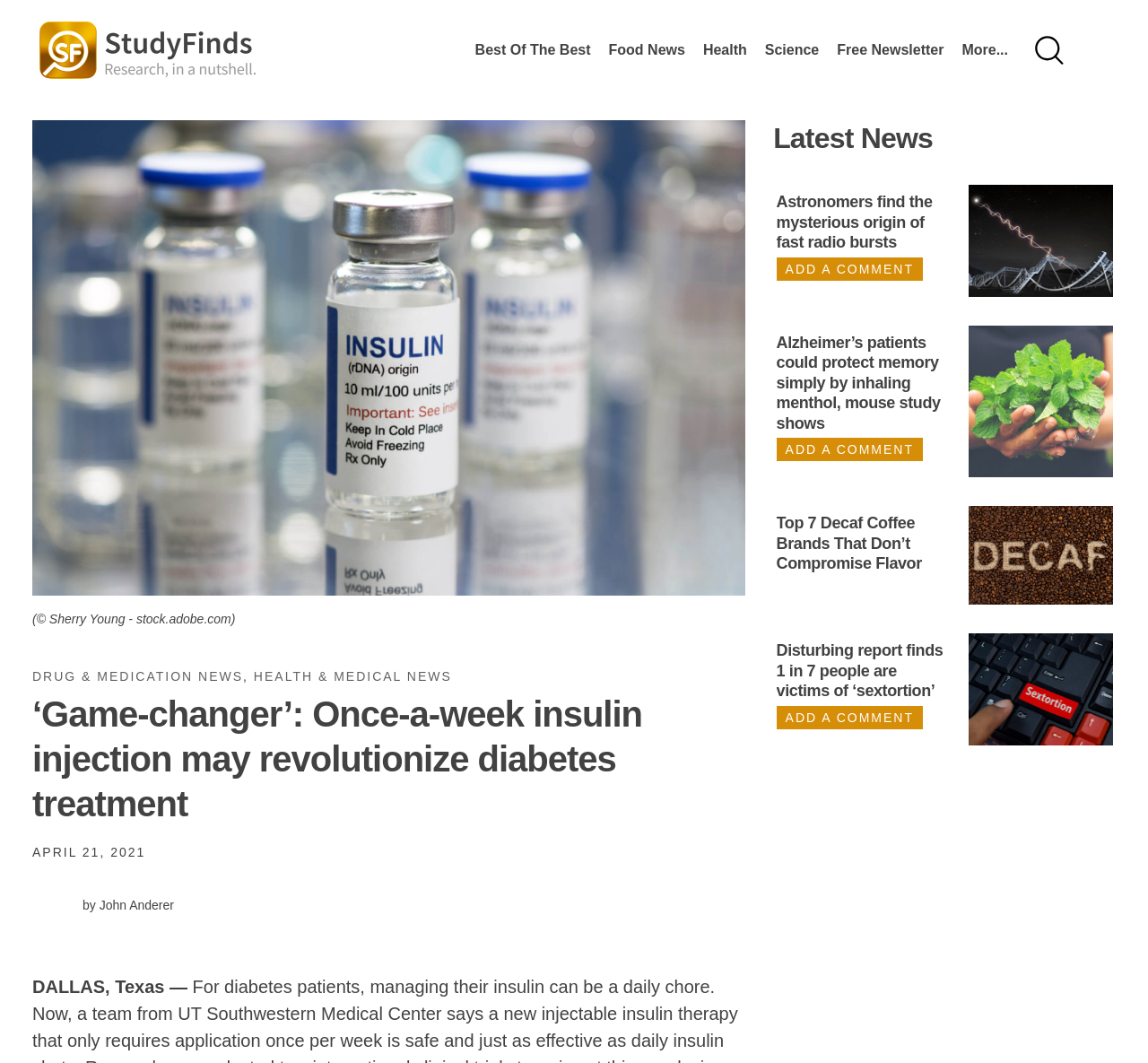Bounding box coordinates are specified in the format (top-left x, top-left y, bottom-right x, bottom-right y). All values are floating point numbers bounded between 0 and 1. Please provide the bounding box coordinate of the region this sentence describes: Add a comment

[0.676, 0.242, 0.804, 0.264]